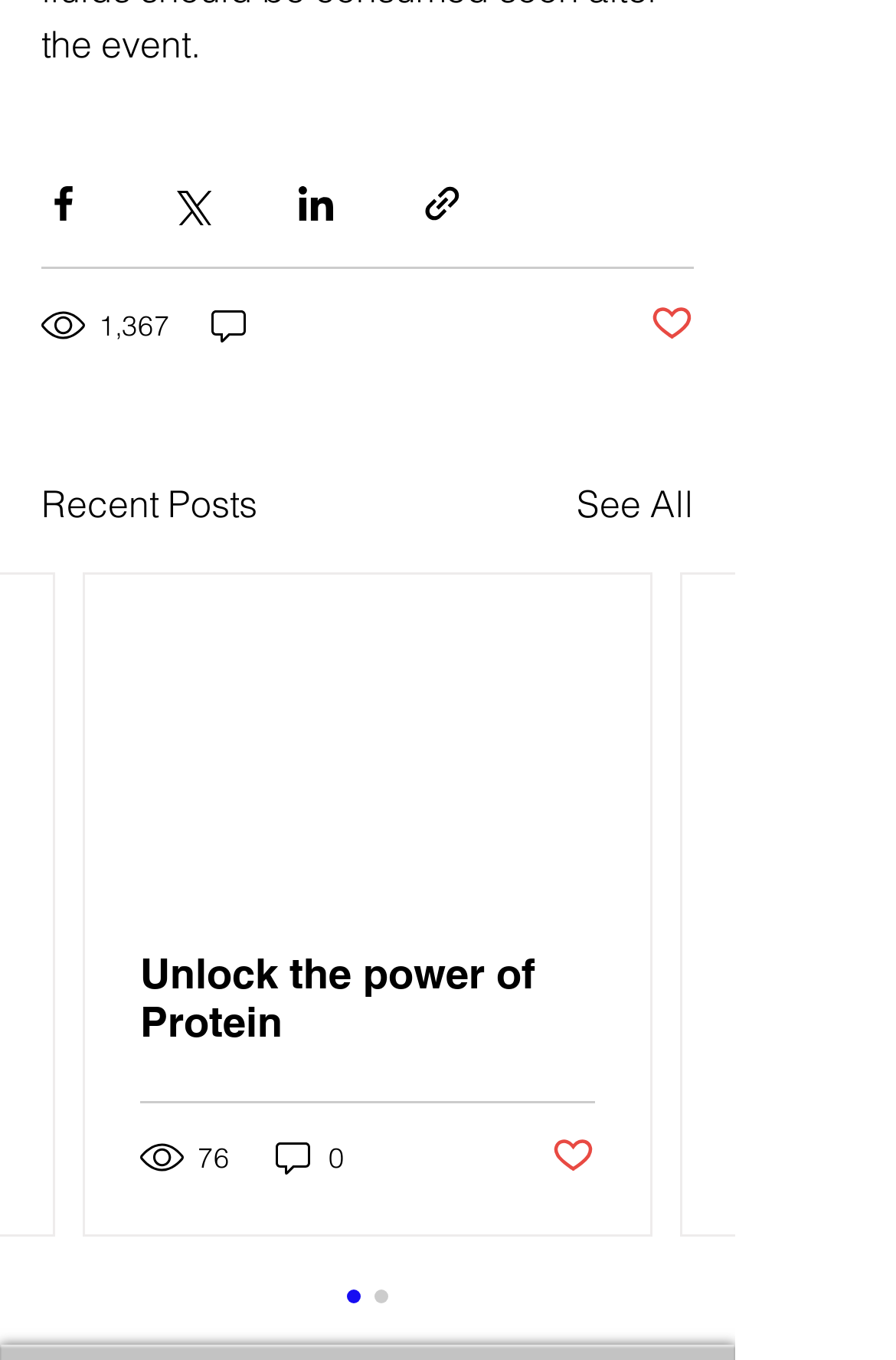What can be done with the 'Post not marked as liked' button?
Please provide a comprehensive answer based on the visual information in the image.

The 'Post not marked as liked' button can be used to like a post, indicating that the user likes the content of the post.